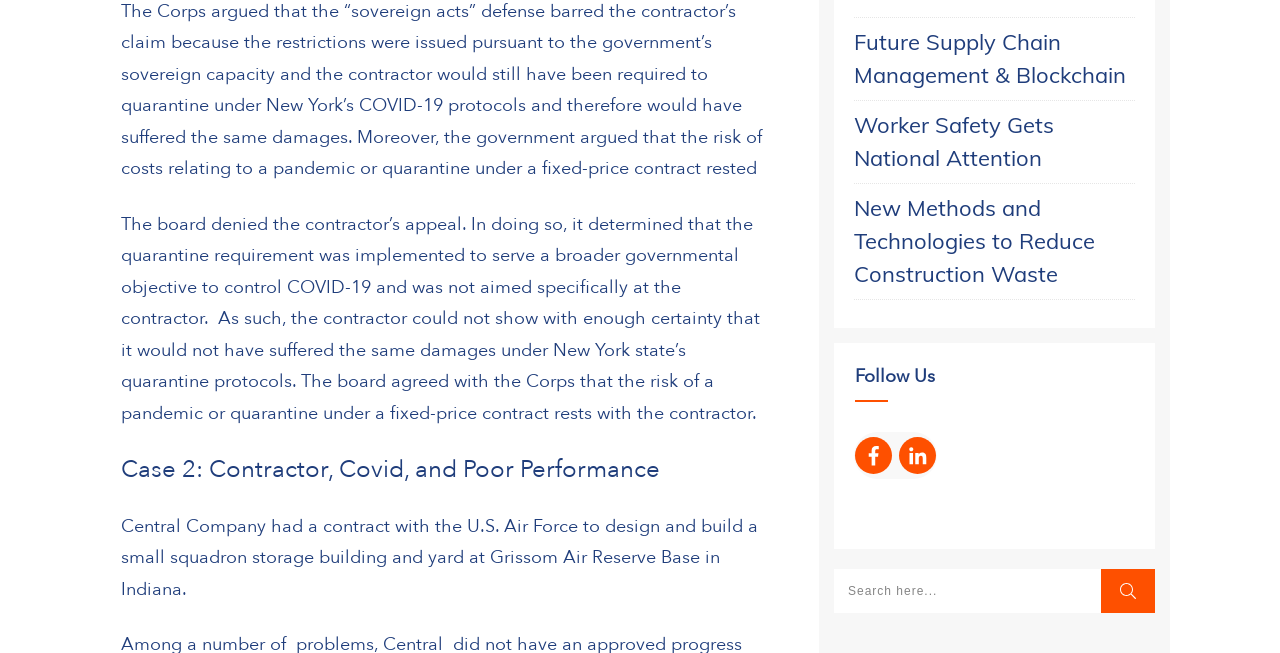Provide the bounding box coordinates for the UI element that is described by this text: "Worker Safety Gets National Attention". The coordinates should be in the form of four float numbers between 0 and 1: [left, top, right, bottom].

[0.667, 0.167, 0.887, 0.268]